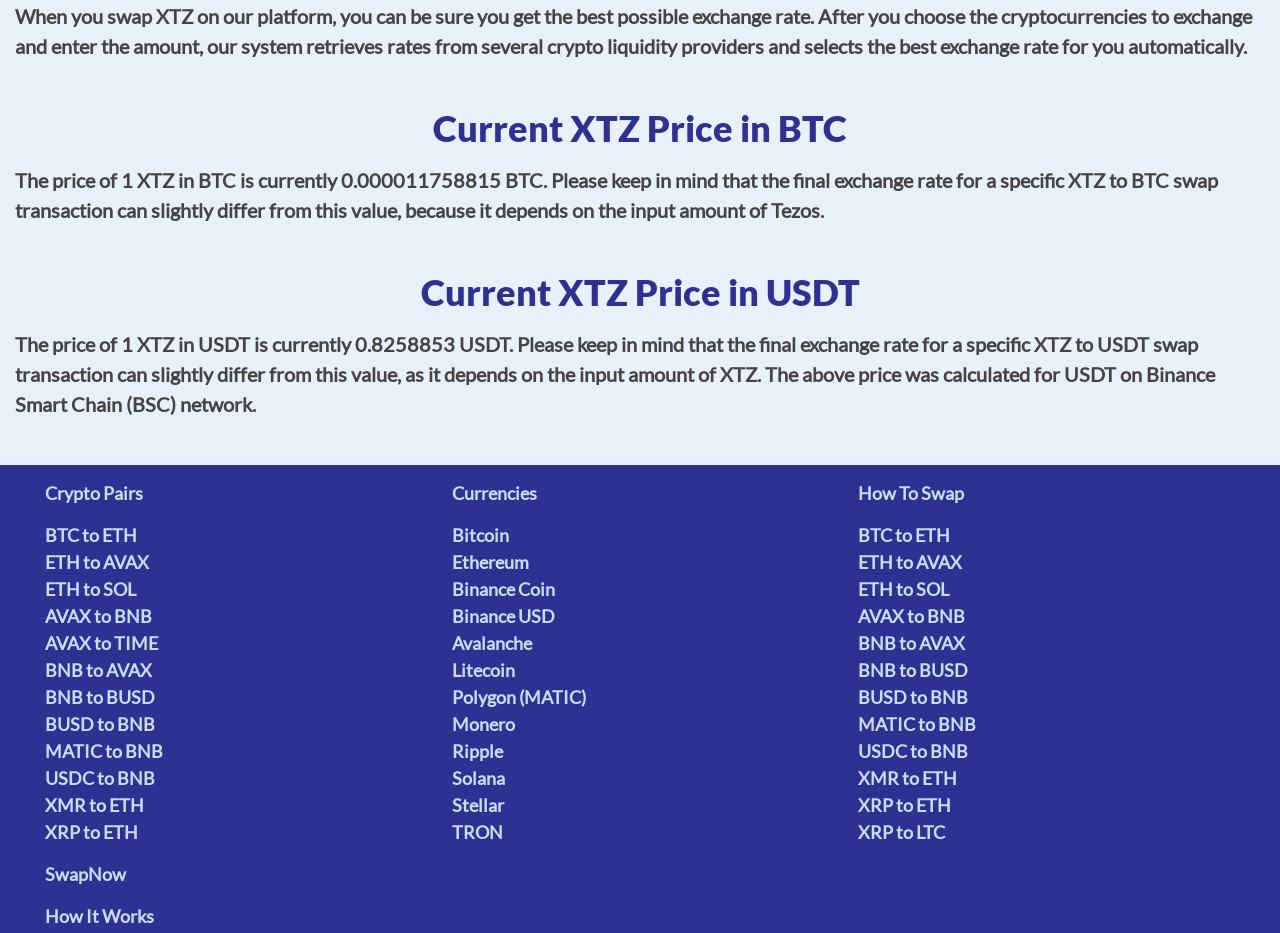Identify the bounding box coordinates for the region to click in order to carry out this instruction: "Check how it works". Provide the coordinates using four float numbers between 0 and 1, formatted as [left, top, right, bottom].

[0.035, 0.97, 0.12, 0.994]